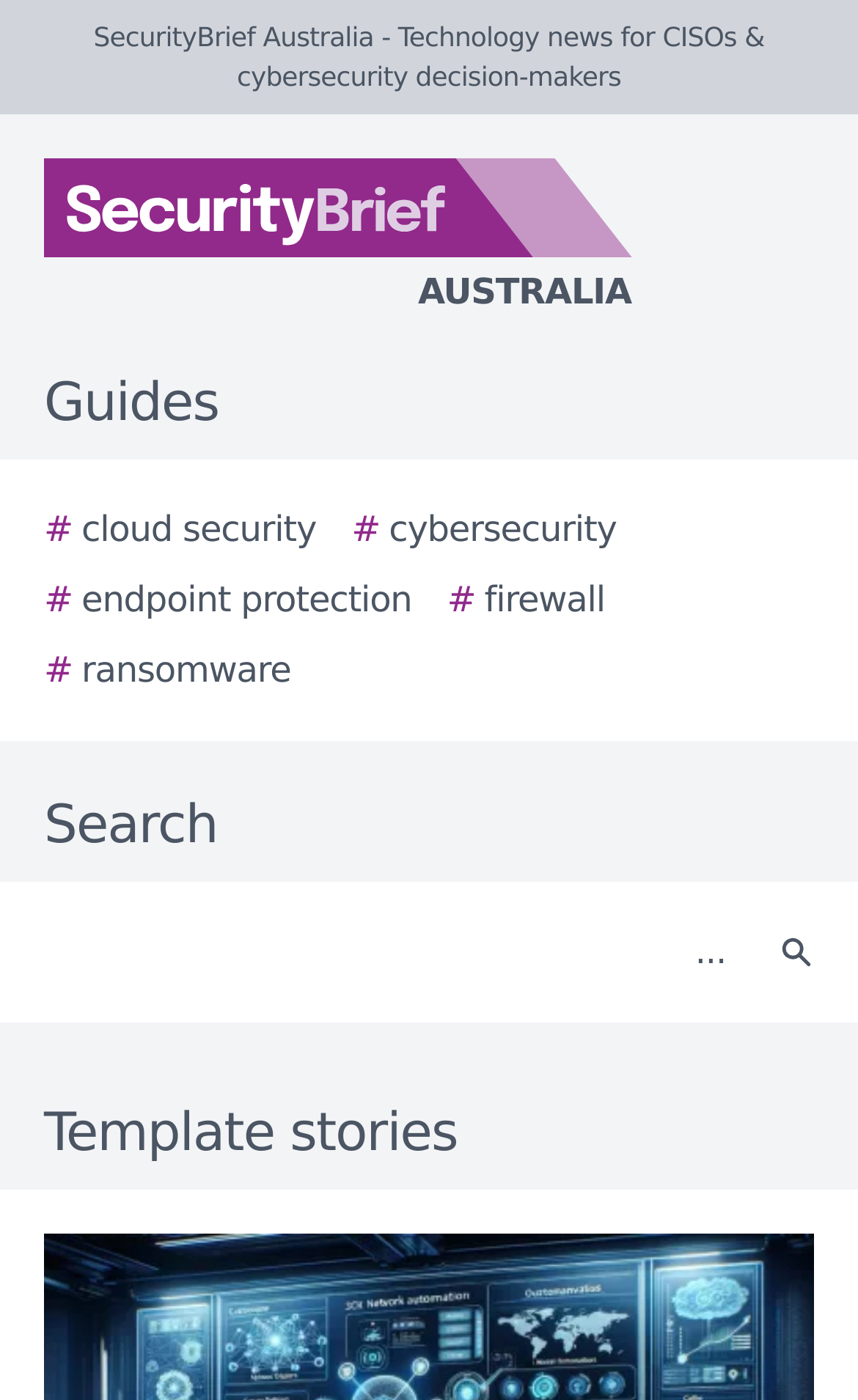Please predict the bounding box coordinates of the element's region where a click is necessary to complete the following instruction: "Click the Search button". The coordinates should be represented by four float numbers between 0 and 1, i.e., [left, top, right, bottom].

[0.877, 0.642, 0.979, 0.718]